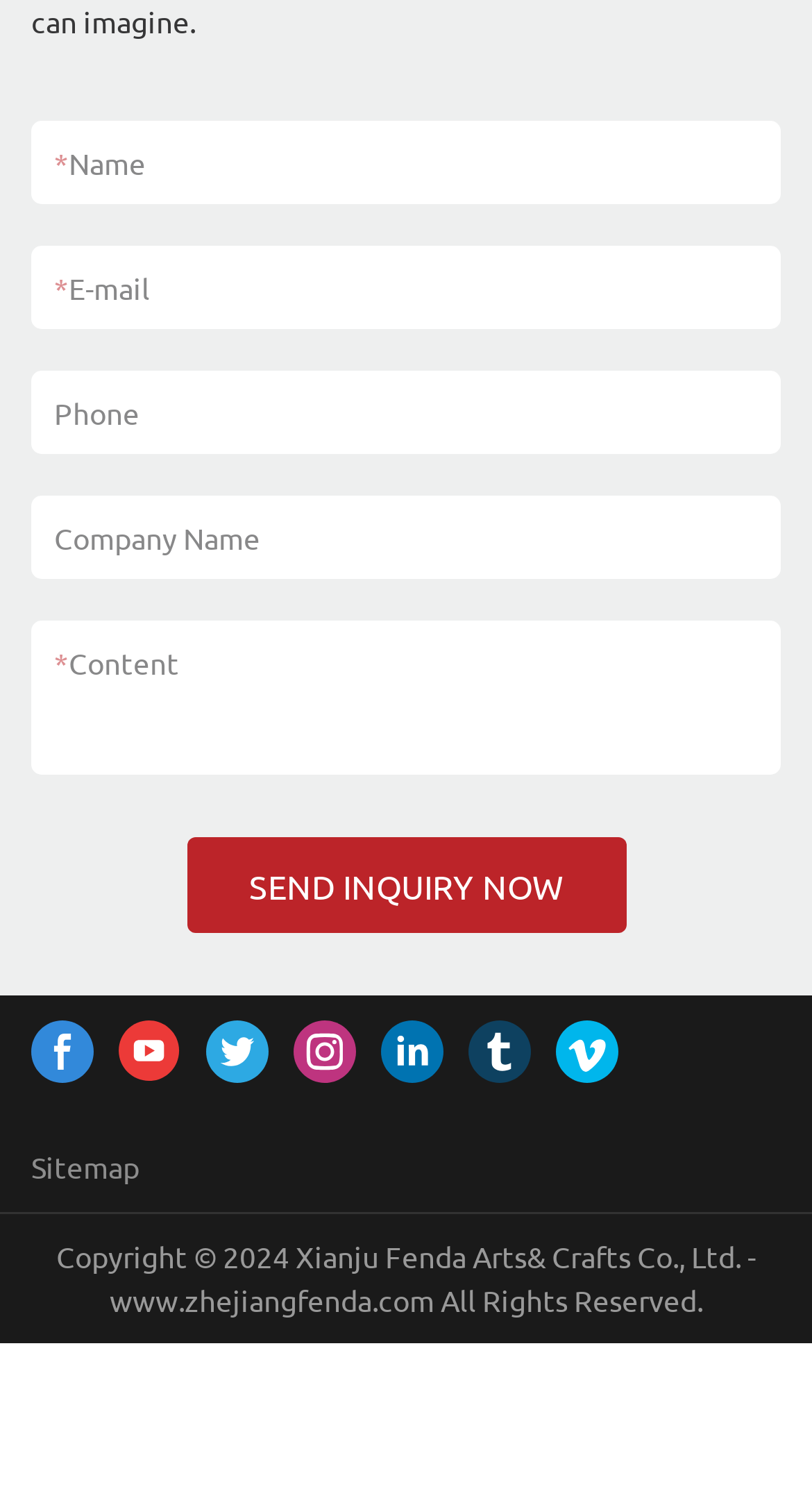Extract the bounding box of the UI element described as: "SEND INQUIRY NOW".

[0.229, 0.562, 0.771, 0.627]